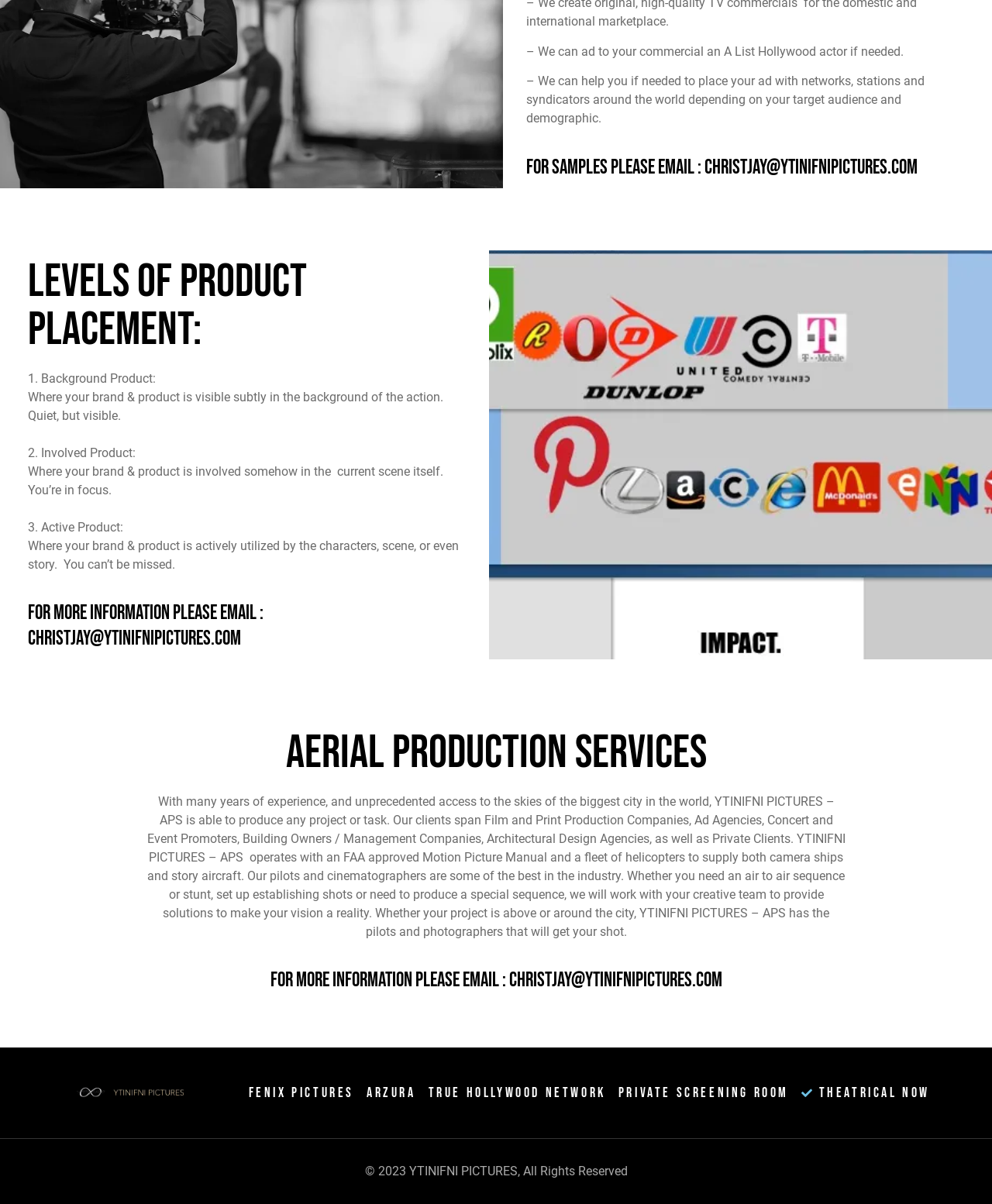Use a single word or phrase to answer the following:
What is the company's email address?

christjay@ytinifnipictures.com